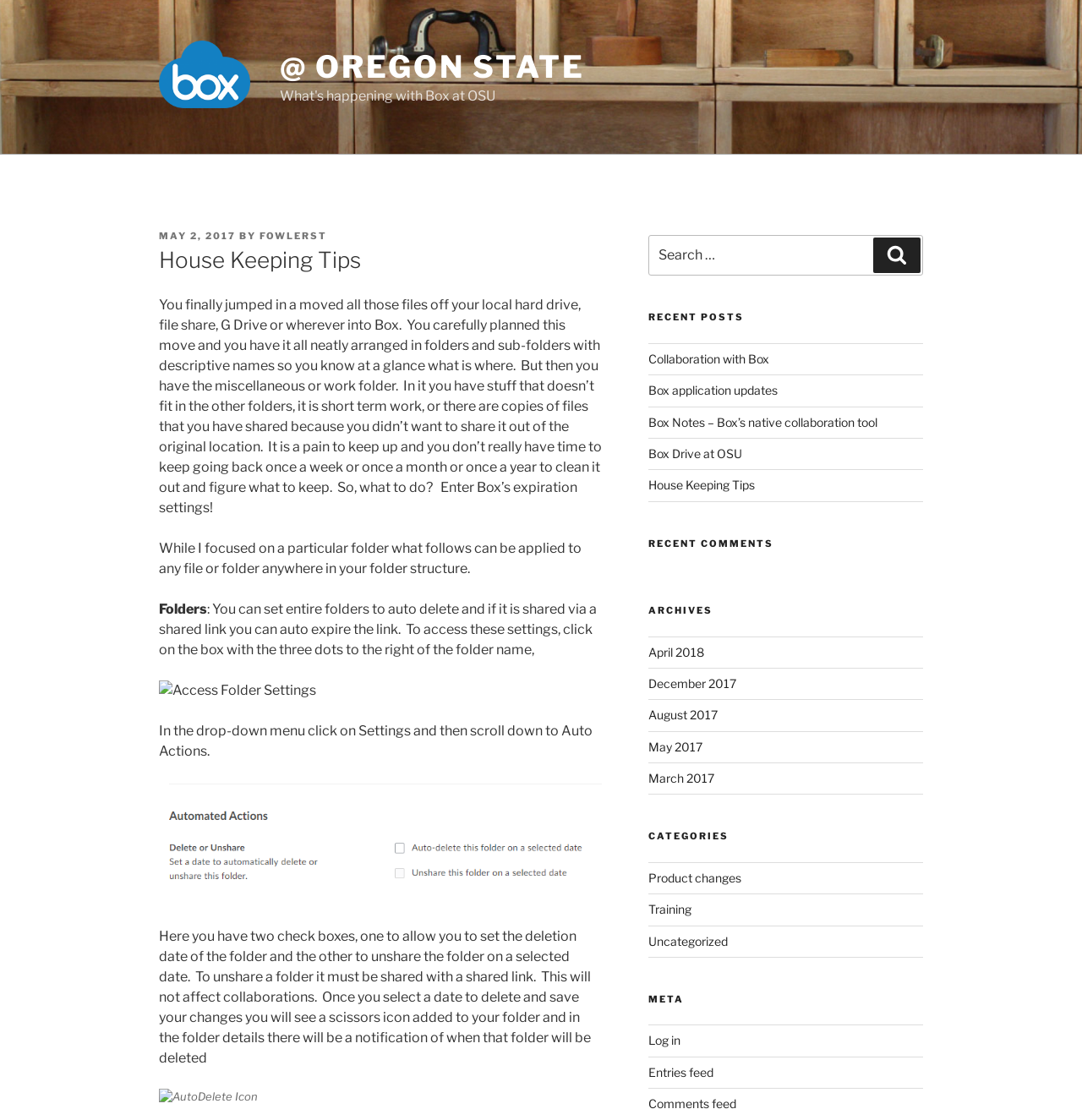Refer to the screenshot and give an in-depth answer to this question: What is the topic of the blog post?

The topic of the blog post is 'House Keeping Tips' which is mentioned in the heading of the blog post. The post discusses how to keep files organized in Box, a cloud storage service.